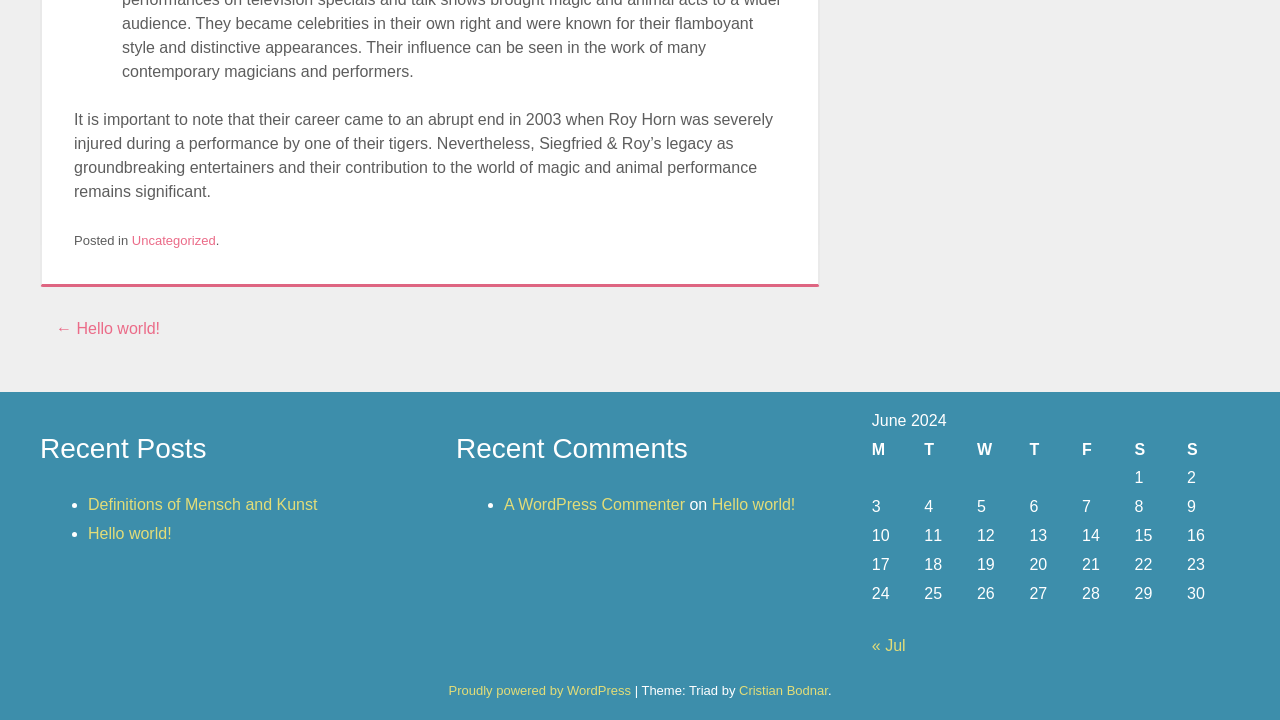How many columns are in the calendar table?
From the image, respond with a single word or phrase.

7